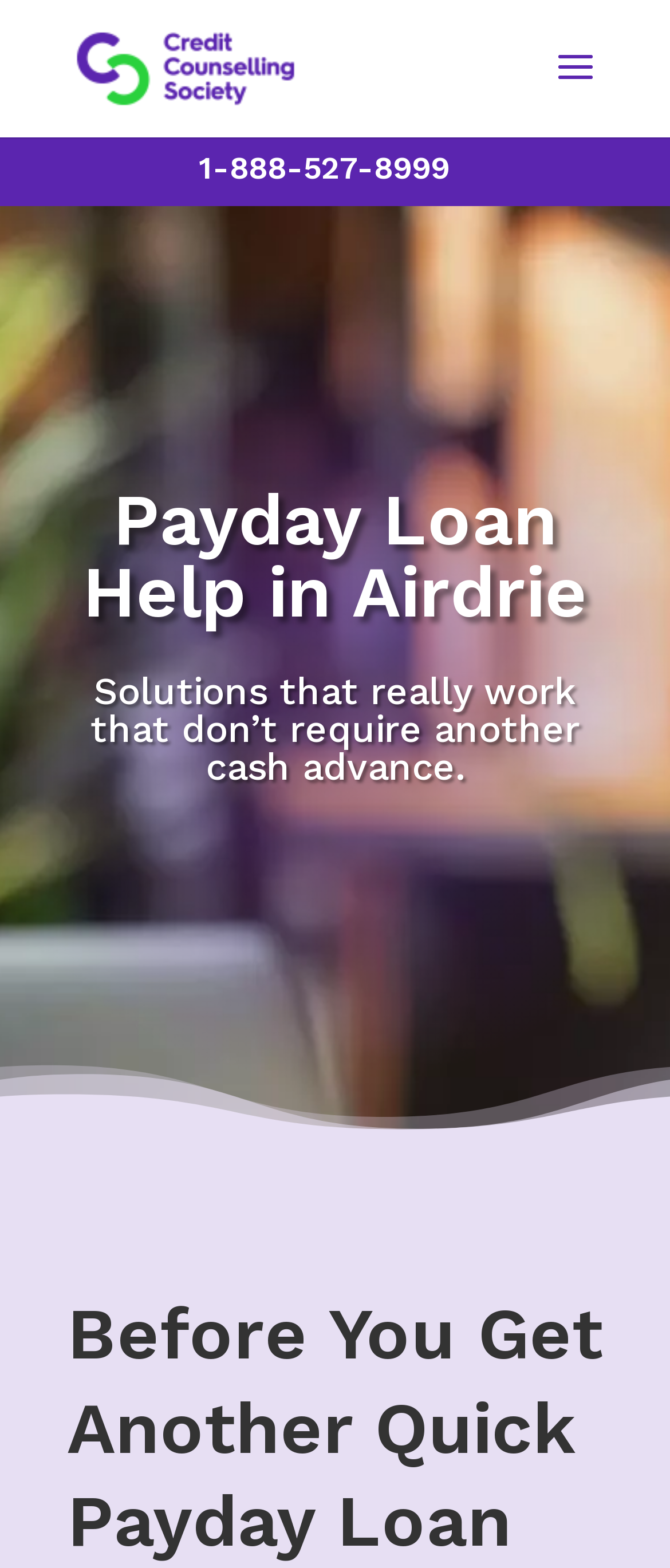Please locate and generate the primary heading on this webpage.

Before You Get Another Quick Payday Loan or Fast Cash Advance in Airdrie, Alberta, Read This